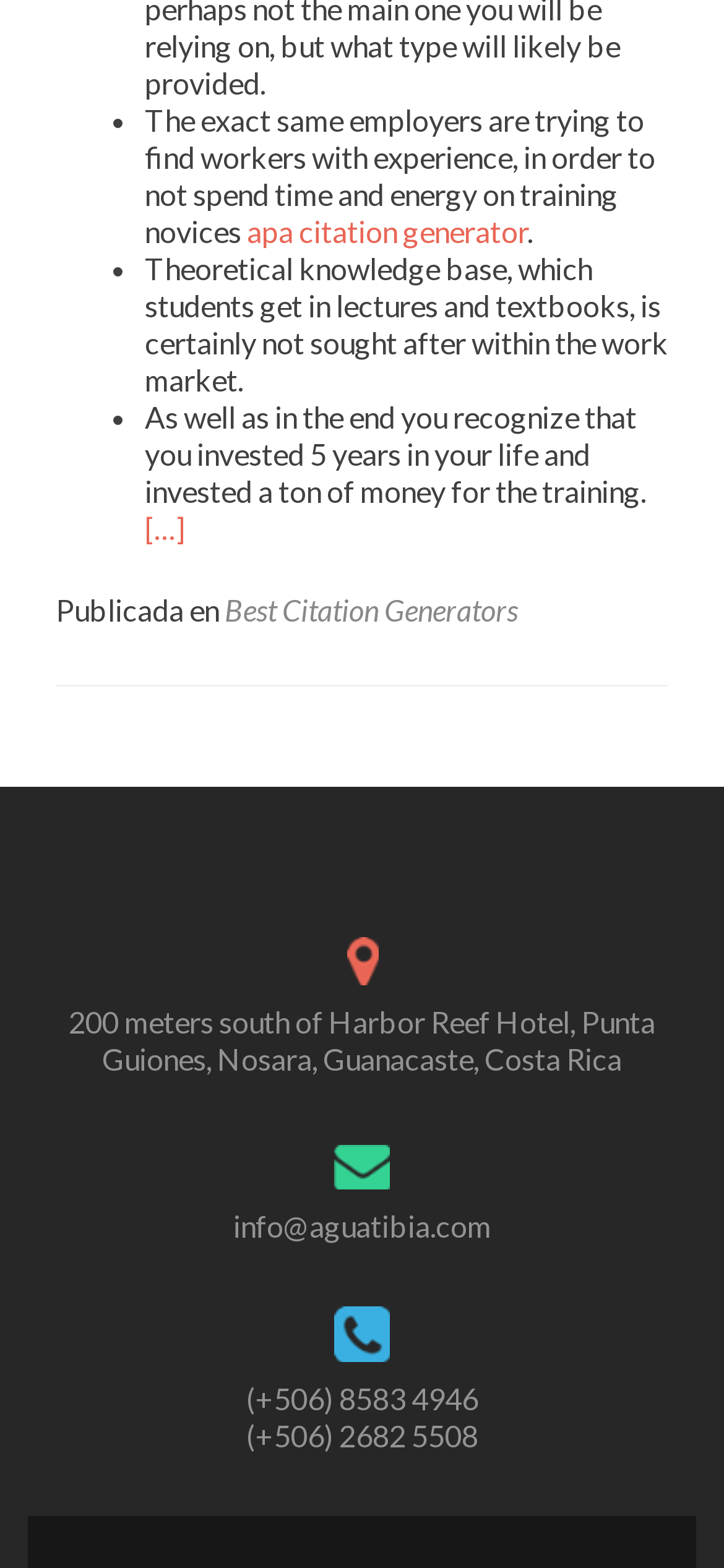Locate the bounding box coordinates for the element described below: "(+506) 2682 5508". The coordinates must be four float values between 0 and 1, formatted as [left, top, right, bottom].

[0.34, 0.904, 0.66, 0.926]